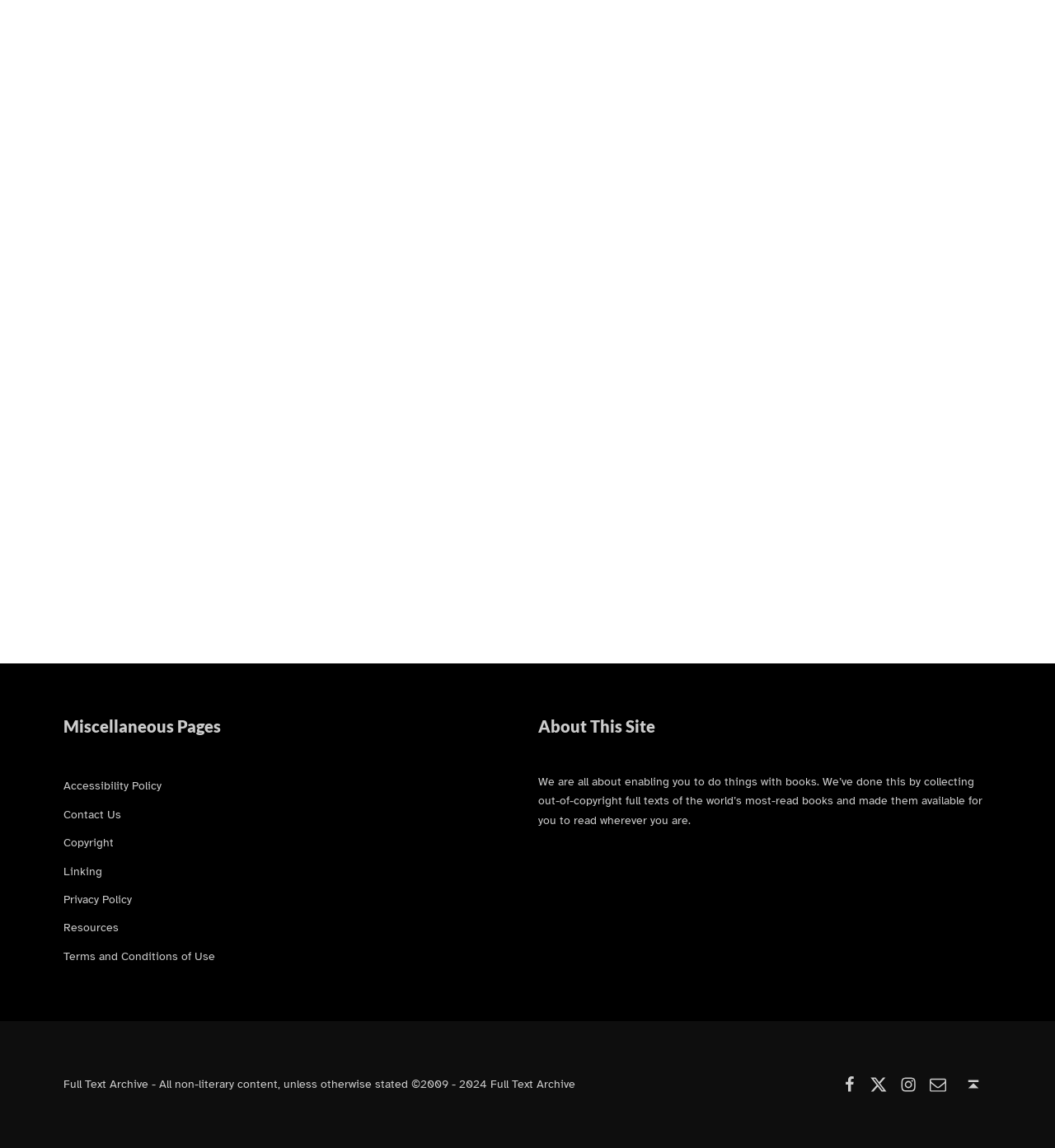Respond to the following question with a brief word or phrase:
What is the 'You may also like' section for?

Book recommendations